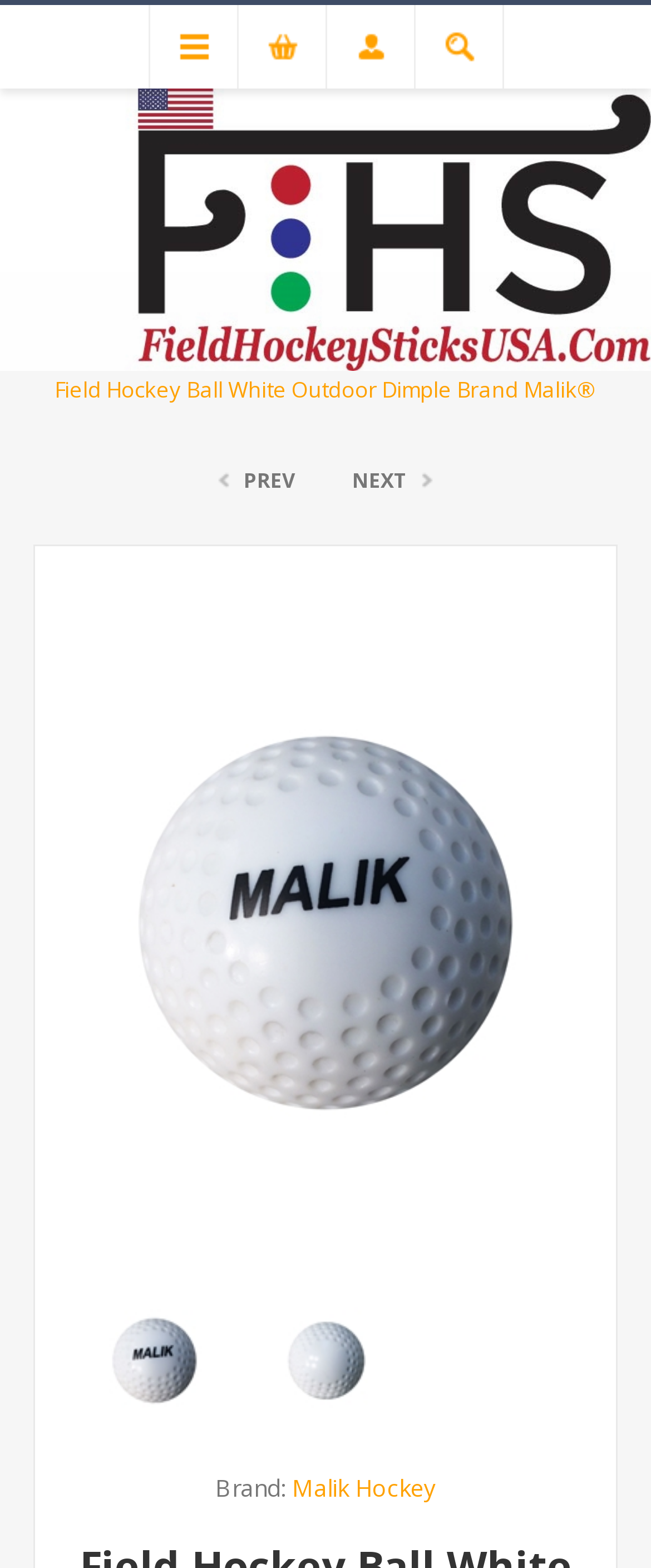Based on the image, provide a detailed and complete answer to the question: 
How many options are available for viewing the field hockey ball?

There are two options available for viewing the field hockey ball, which are 'Malik White Dimple Ball Front' and 'Malik White Dimple Ball Back', as shown in the listbox on the webpage.